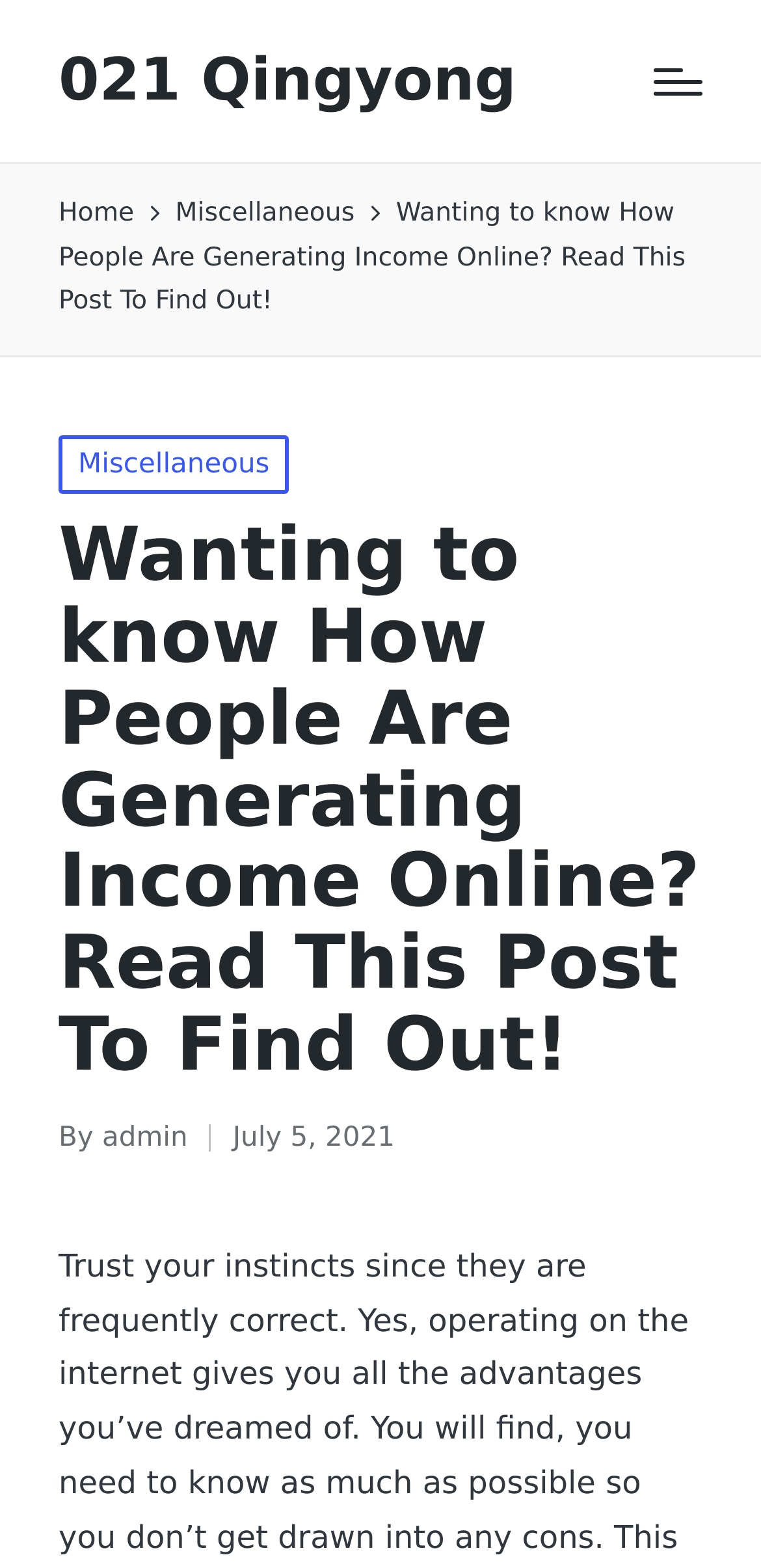Construct a thorough caption encompassing all aspects of the webpage.

The webpage is about generating income online, with a focus on a specific post. At the top left, there is a link to "021 Qingyong". Next to it, there is a navigation section called "Breadcrumbs" with links to "Home" and "Miscellaneous". Below the navigation section, there is a title "Wanting to know How People Are Generating Income Online? Read This Post To Find Out!" which is also a link to the same category "Miscellaneous". 

On the top right, there is a button labeled "Menu" that controls a navigation menu. Below the title, there is a main content section with a heading that repeats the title. The content is not explicitly described, but it is likely the main article about generating income online.

At the bottom of the main content section, there is information about the post, including the author "admin", the date "July 5, 2021", and a label "Posted in Miscellaneous". Finally, at the bottom right, there is a link to "Scroll to Top".